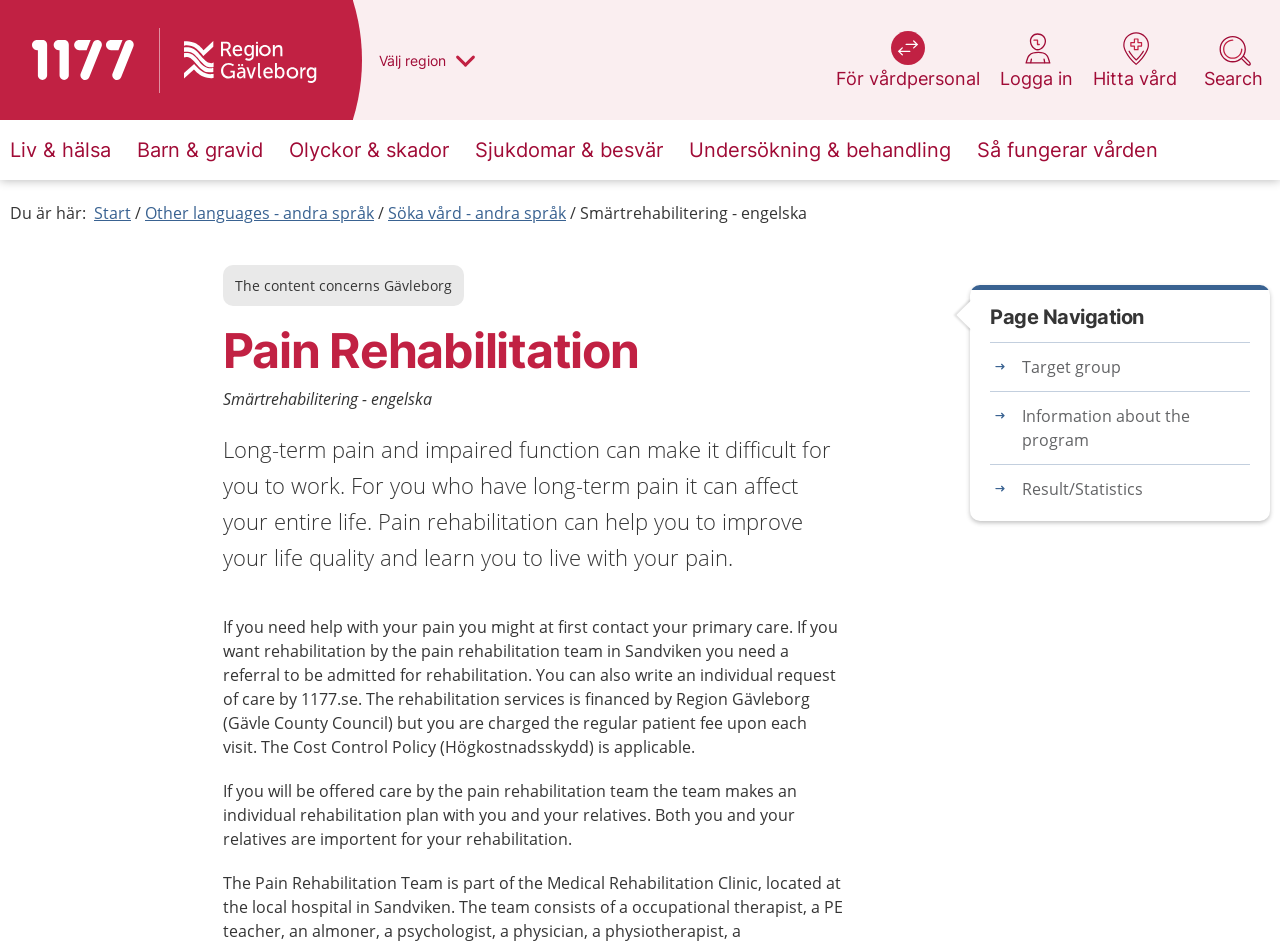Offer an in-depth caption of the entire webpage.

The webpage is about pain rehabilitation, specifically in Gävleborg, Sweden. At the top left corner, there is a link to skip to the main content. Next to it, there is a link to the start page of 1177, accompanied by a small image. On the top right corner, there are several links, including one to log in, one to find healthcare, and a search button.

Below the top navigation bar, there are six main links: "Liv & hälsa", "Barn & gravid", "Olyckor & skador", "Sjukdomar & besvär", "Undersökning & behandling", and "Så fungerar vården". These links are likely part of a main menu.

The main content of the page is divided into sections. The first section has a heading "Pain Rehabilitation" and provides an introduction to pain rehabilitation, explaining how it can help improve one's life quality and learn to live with pain. The text also mentions that long-term pain can affect one's entire life and make it difficult to work.

The next section provides more information about seeking help for pain, including contacting primary care, getting a referral, and writing an individual request for care. It also explains the cost of the rehabilitation services.

The following section discusses the individual rehabilitation plan made by the pain rehabilitation team with the patient and their relatives.

At the bottom of the page, there are links to page navigation, including "Target group", "Information about the program", and "Result/Statistics".